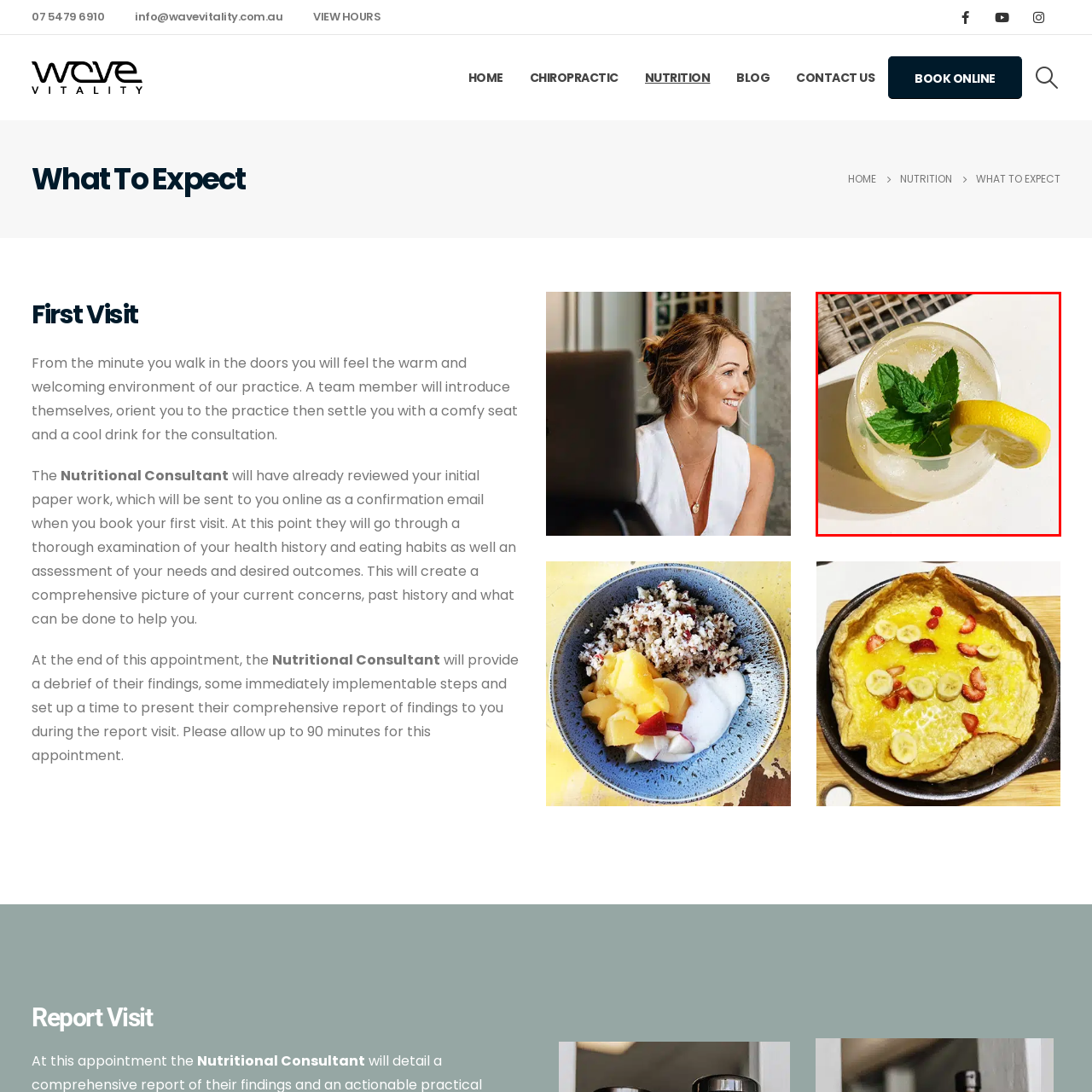Generate a thorough description of the part of the image enclosed by the red boundary.

This image features a refreshing drink, beautifully presented in a curved glass. The beverage is light and likely infused with citrus flavors, as indicated by a bright slice of lemon resting on the rim. A sprig of vibrant green mint leaves is placed atop the drink, adding a touch of freshness and aromatic appeal. The backdrop suggests a relaxed atmosphere, possibly a dining setting, with woven textures hinting at a natural, lively environment. This visual encapsulates the theme of healthy eating and wellness, aligning with the nutrition focus of Wave Vitality's offerings in Maroochydore.